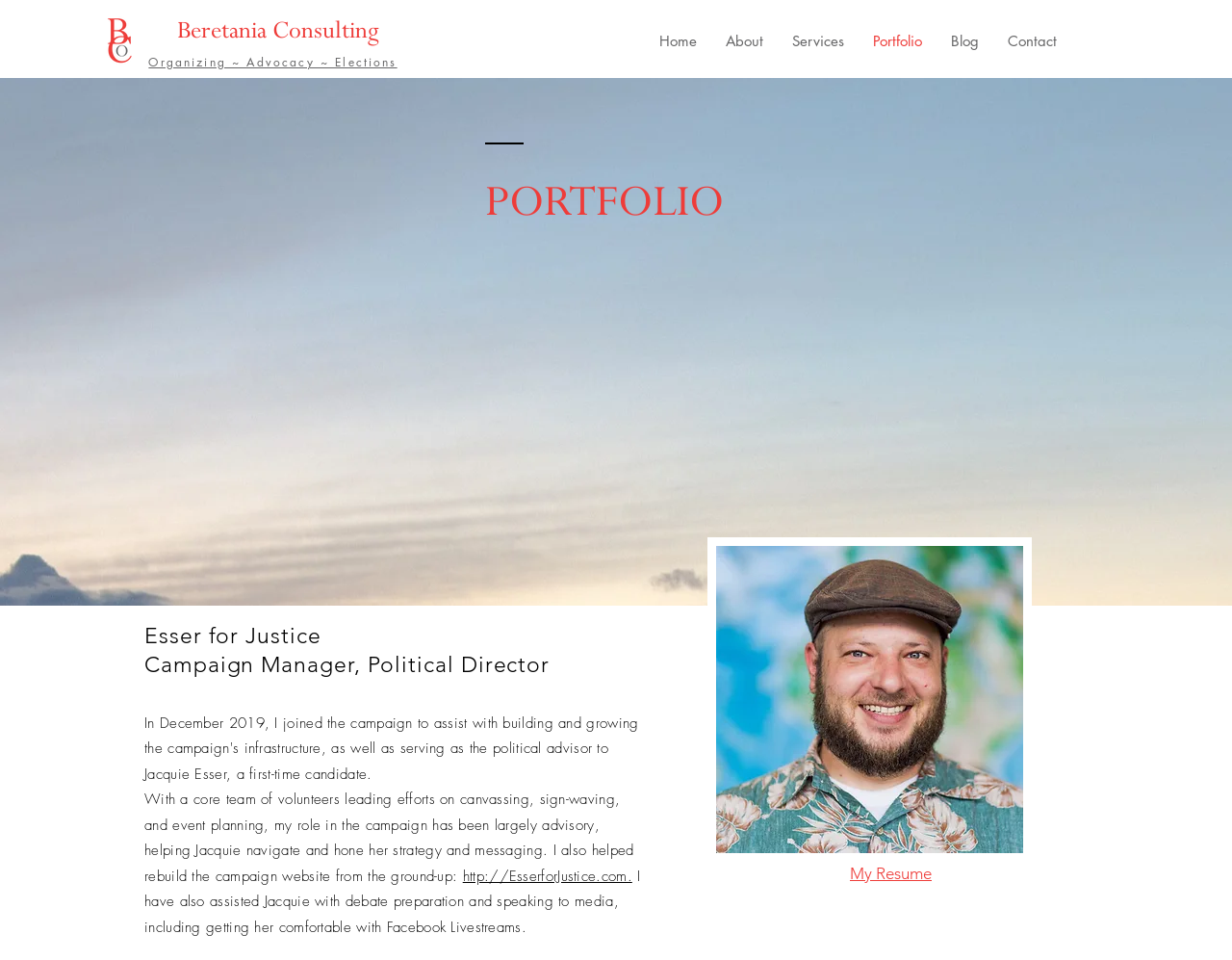Give a detailed overview of the webpage's appearance and contents.

The webpage is a portfolio page for Beretania Consulting, with a prominent logo image at the top left corner. Below the logo, there is a heading that reads "Beretania Consulting" with a link to the same text. 

To the right of the logo and heading, there is a link that reads "Organizing ~ Advocacy ~ Elections". 

A navigation menu is located at the top right corner, with links to "Home", "About", "Services", "Portfolio", "Blog", and "Contact". 

Below the navigation menu, there is a large heading that reads "PORTFOLIO". 

On the right side of the page, there is a large image that takes up most of the vertical space. 

Below the image, there are several headings and paragraphs that describe a project called "Esser for Justice". The headings include "Esser for Justice", "Campaign Manager, Political Director", and several paragraphs of text that describe the role and responsibilities in the campaign. There are also links to the campaign website and the consultant's resume.